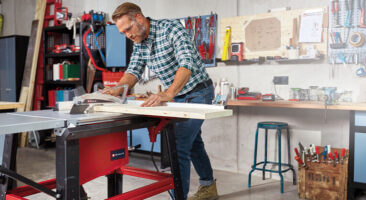What is the craftsman using to cut the wood?
Look at the screenshot and respond with a single word or phrase.

Table saw